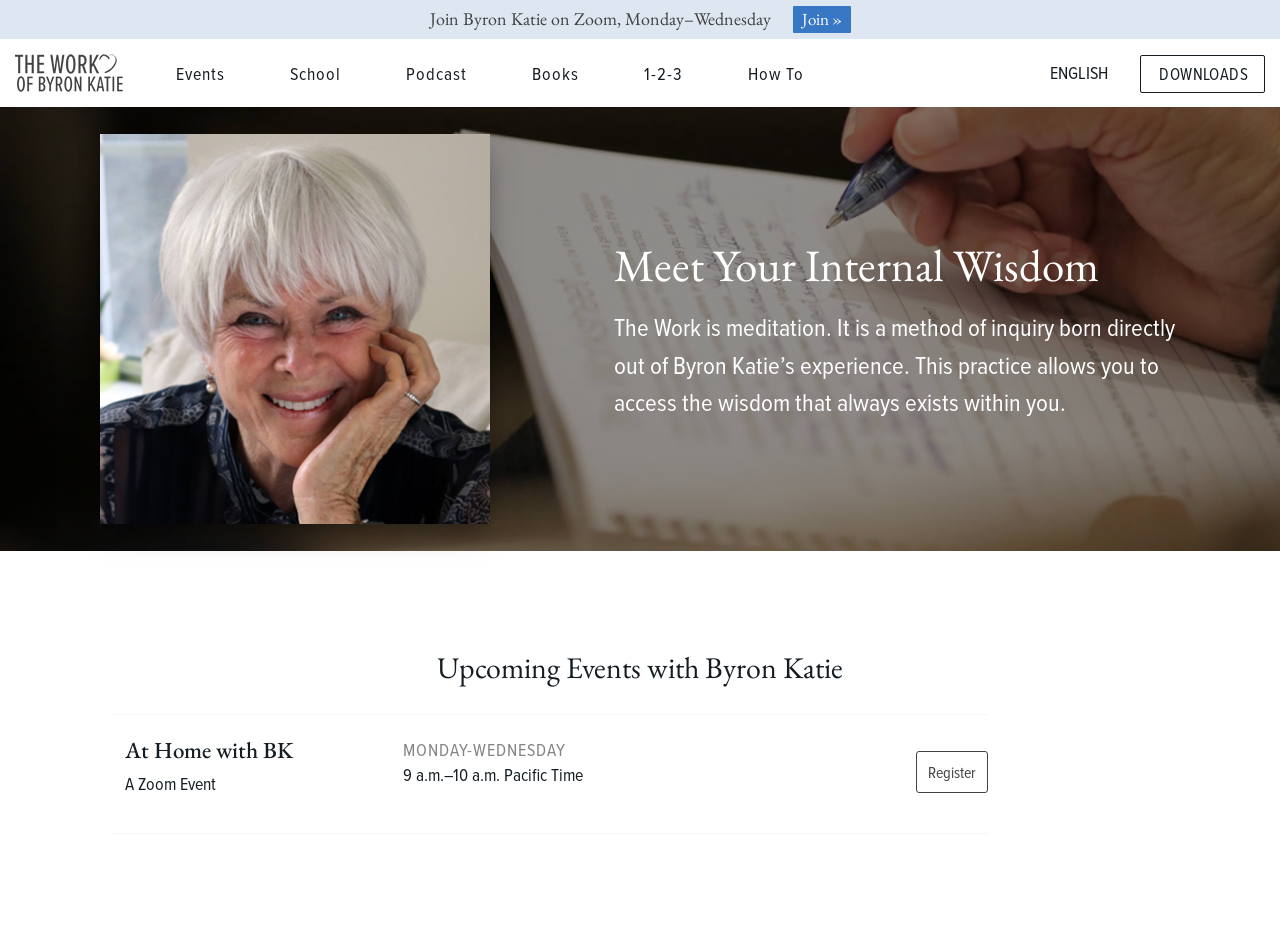Articulate a complete and detailed caption of the webpage elements.

The webpage is about the work of Byron Katie, a spiritual teacher and author. At the top, there is a heading that reads "The Work of Byron Katie" with an image of Byron Katie next to it. Below this, there is a call-to-action to "Join Byron Katie on Zoom, Monday–Wednesday" with a link to "Join »" on the right side.

The top navigation menu consists of six links: "Events", "School", "Podcast", "Books", "1-2-3", and "How To", which are evenly spaced and aligned horizontally.

On the right side of the page, there is a table with two links: "ENGLISH" and "DOWNLOADS". Below this table, there is a large image that takes up most of the width of the page, titled "The Judge-Your-Neighbor-Worksheet".

The main content of the page starts with a heading "Meet Your Internal Wisdom" followed by a paragraph of text that describes the Work as a method of inquiry and meditation. Below this, there is a heading "Upcoming Events with Byron Katie" followed by a table that lists an event titled "At Home with BK" with details such as date, time, and a link to "Register".

Overall, the webpage has a clean and simple layout, with a focus on promoting Byron Katie's work and events.